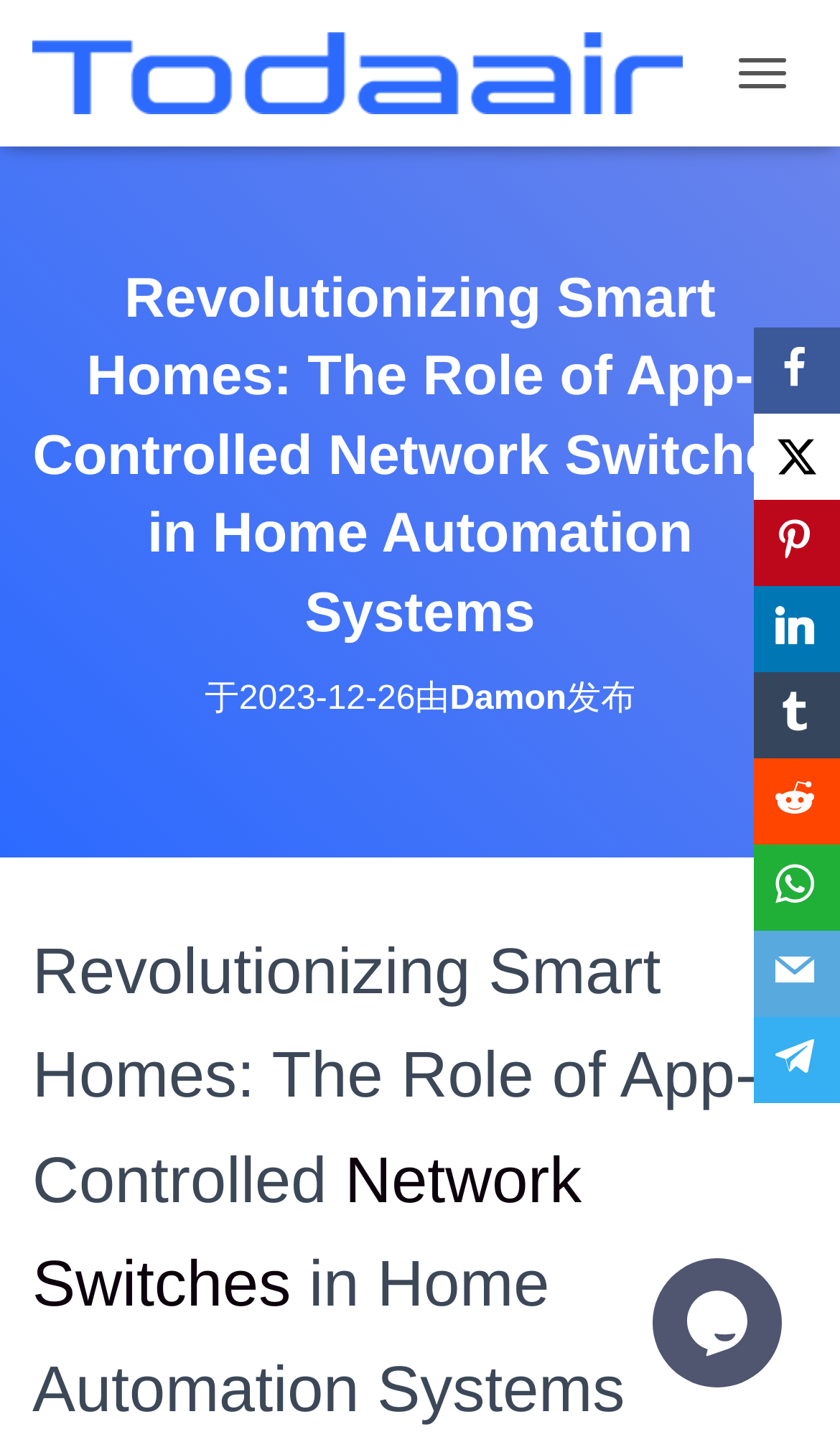Determine the coordinates of the bounding box for the clickable area needed to execute this instruction: "Switch navigation".

[0.854, 0.027, 0.962, 0.075]